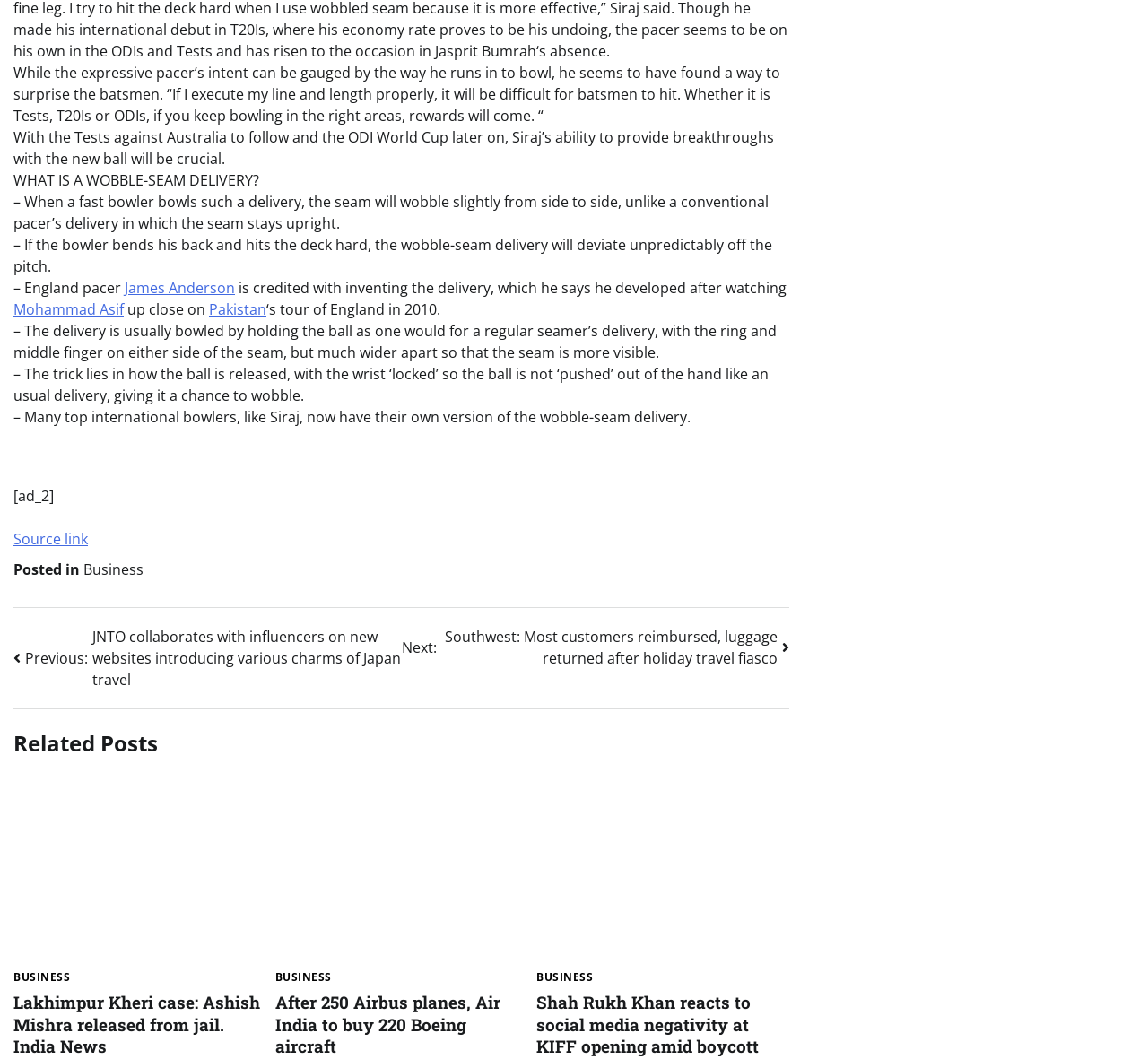Please identify the bounding box coordinates of the element that needs to be clicked to execute the following command: "View the 'Related Posts'". Provide the bounding box using four float numbers between 0 and 1, formatted as [left, top, right, bottom].

[0.012, 0.687, 0.688, 0.717]